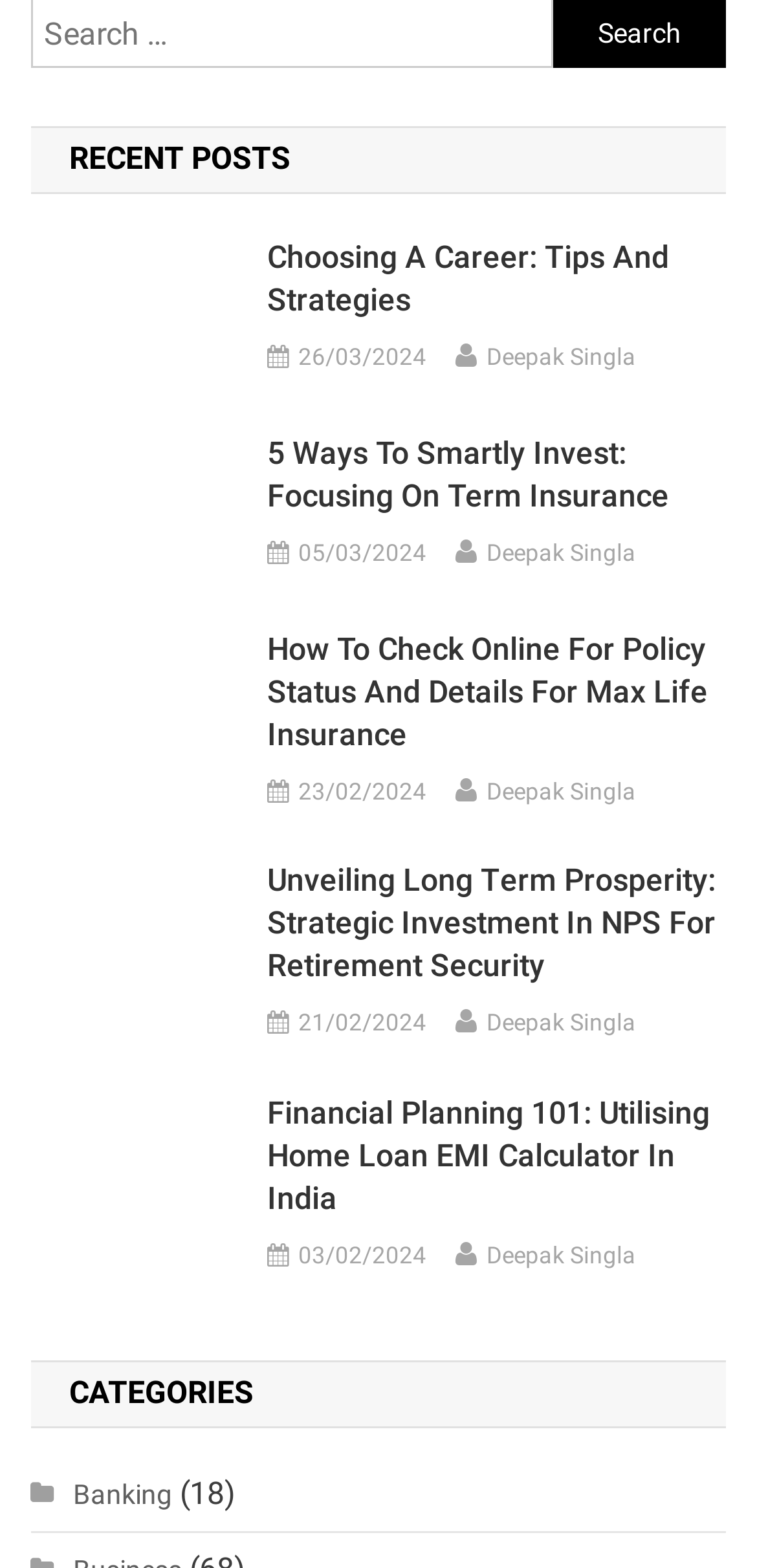Determine the bounding box coordinates for the area you should click to complete the following instruction: "Check 'how to check status of max life insurance policy'".

[0.04, 0.435, 0.316, 0.458]